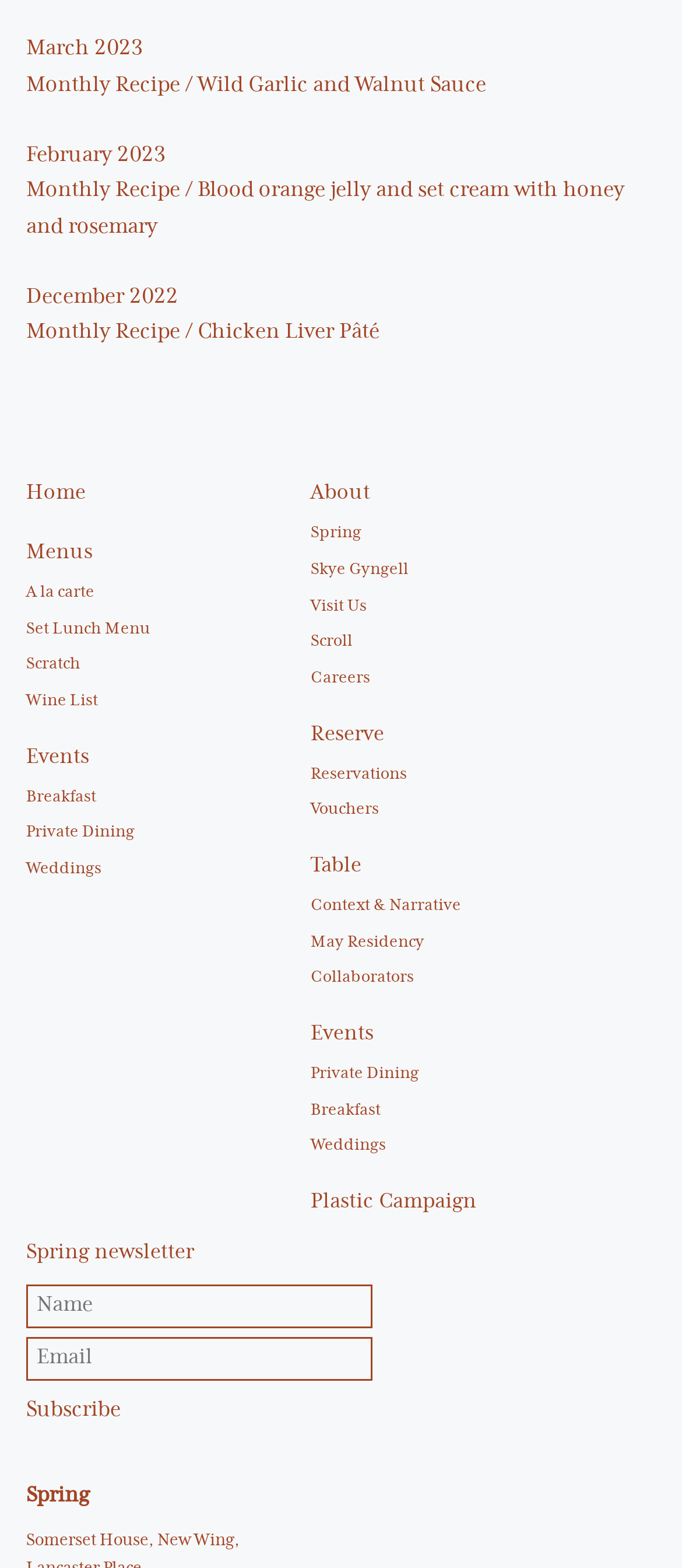Identify the bounding box of the UI component described as: "alt="Taizy Food Machine"".

None